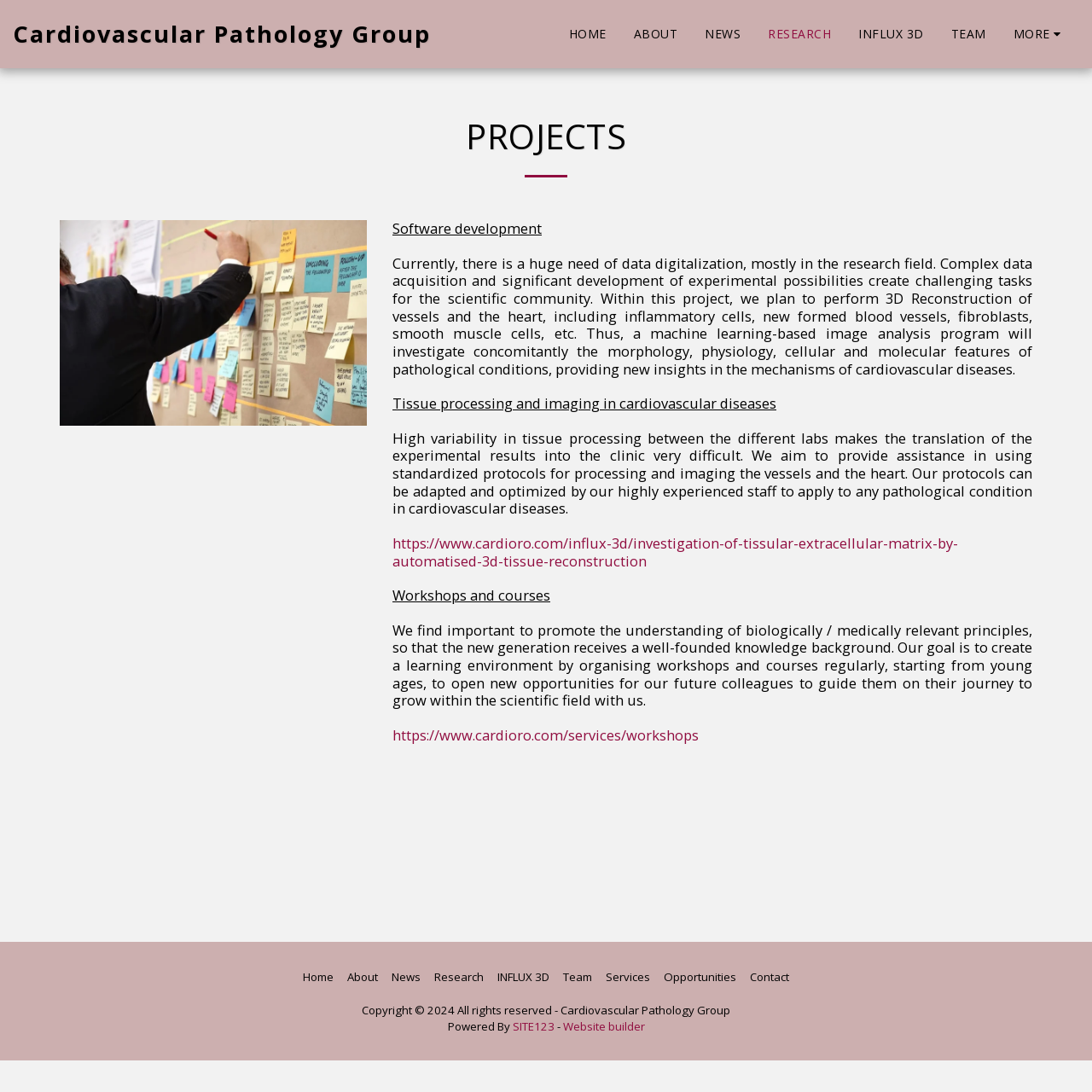Give a short answer to this question using one word or a phrase:
What is the name of the machine learning-based image analysis program?

INFLUX 3D